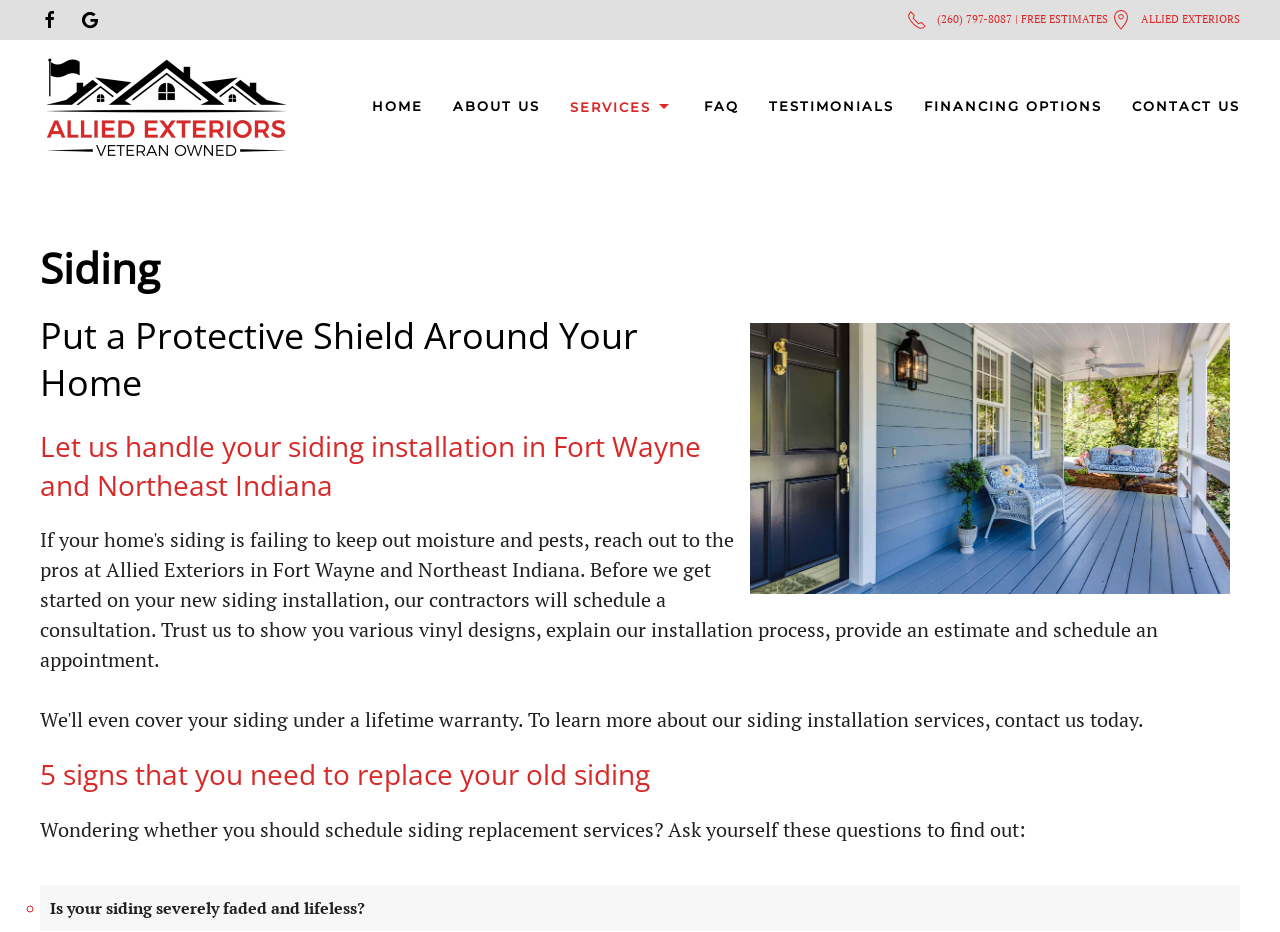Can you show the bounding box coordinates of the region to click on to complete the task described in the instruction: "Click the 'SERVICES' button"?

[0.445, 0.071, 0.527, 0.157]